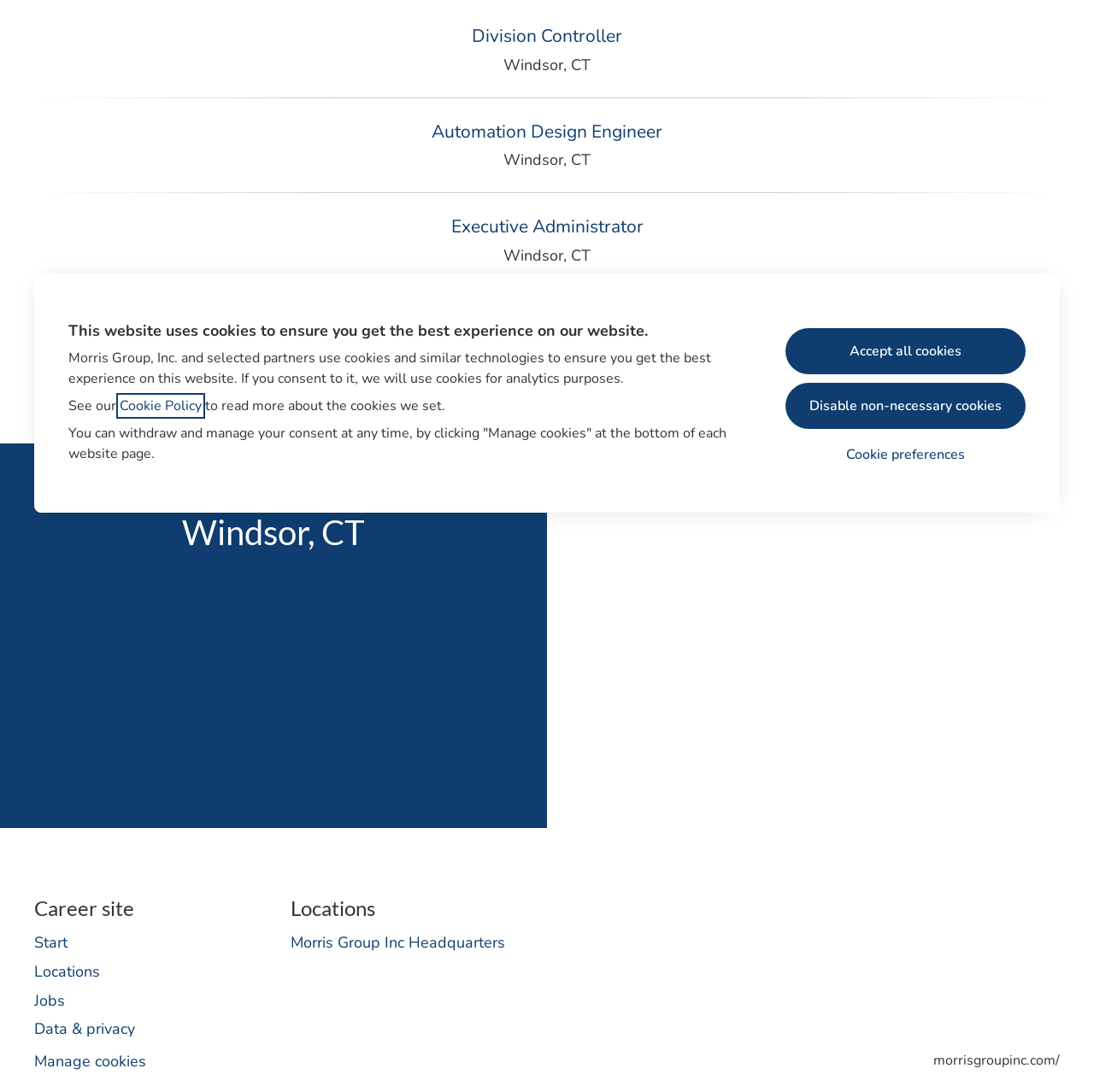Provide the bounding box coordinates of the HTML element described as: "Disable non-necessary cookies". The bounding box coordinates should be four float numbers between 0 and 1, i.e., [left, top, right, bottom].

[0.718, 0.351, 0.938, 0.393]